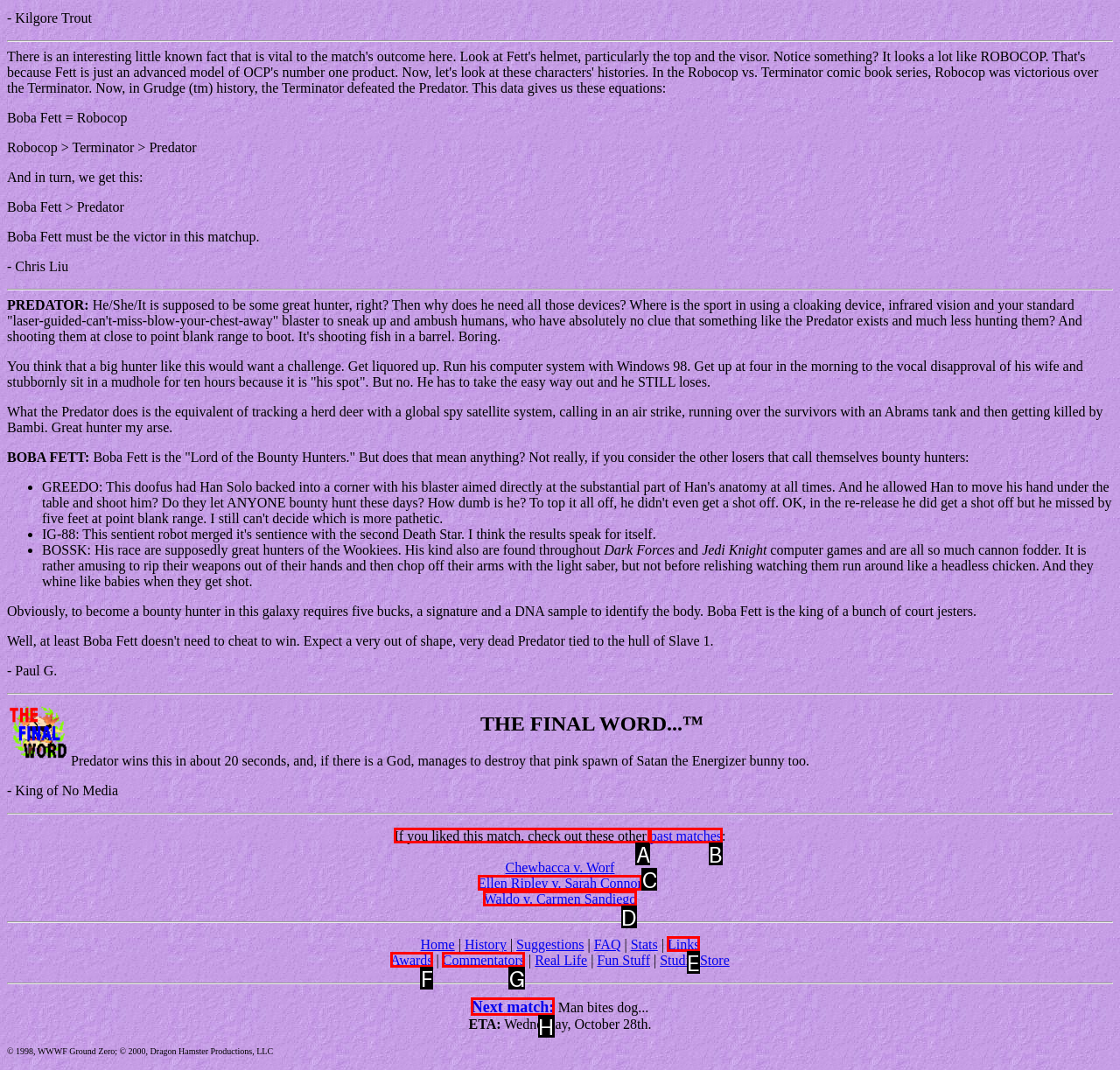Select the appropriate option that fits: Ellen Ripley v. Sarah Connor
Reply with the letter of the correct choice.

C